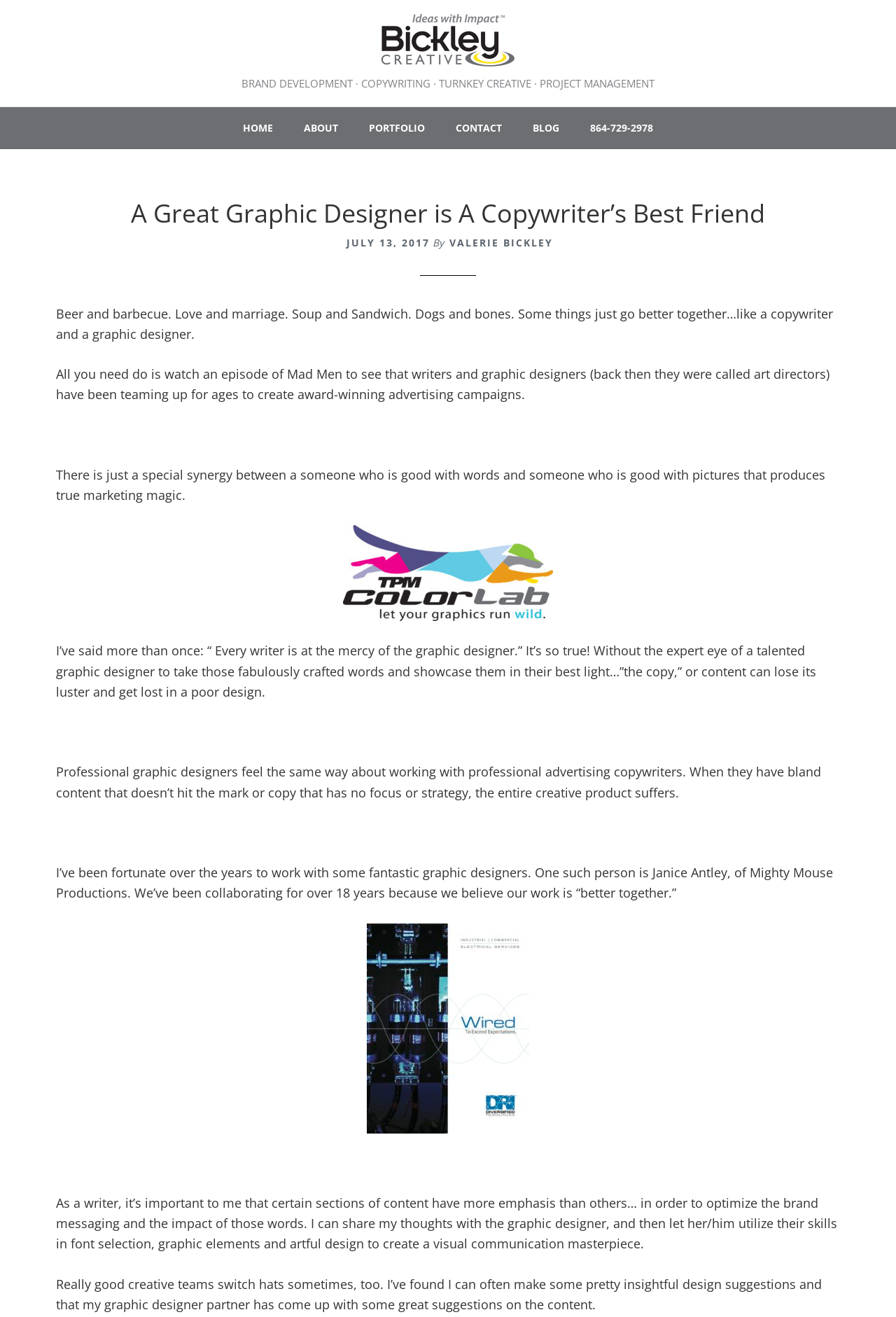Provide a short, one-word or phrase answer to the question below:
What are the main services offered?

BRAND DEVELOPMENT · COPYWRITING · TURNKEY CREATIVE · PROJECT MANAGEMENT